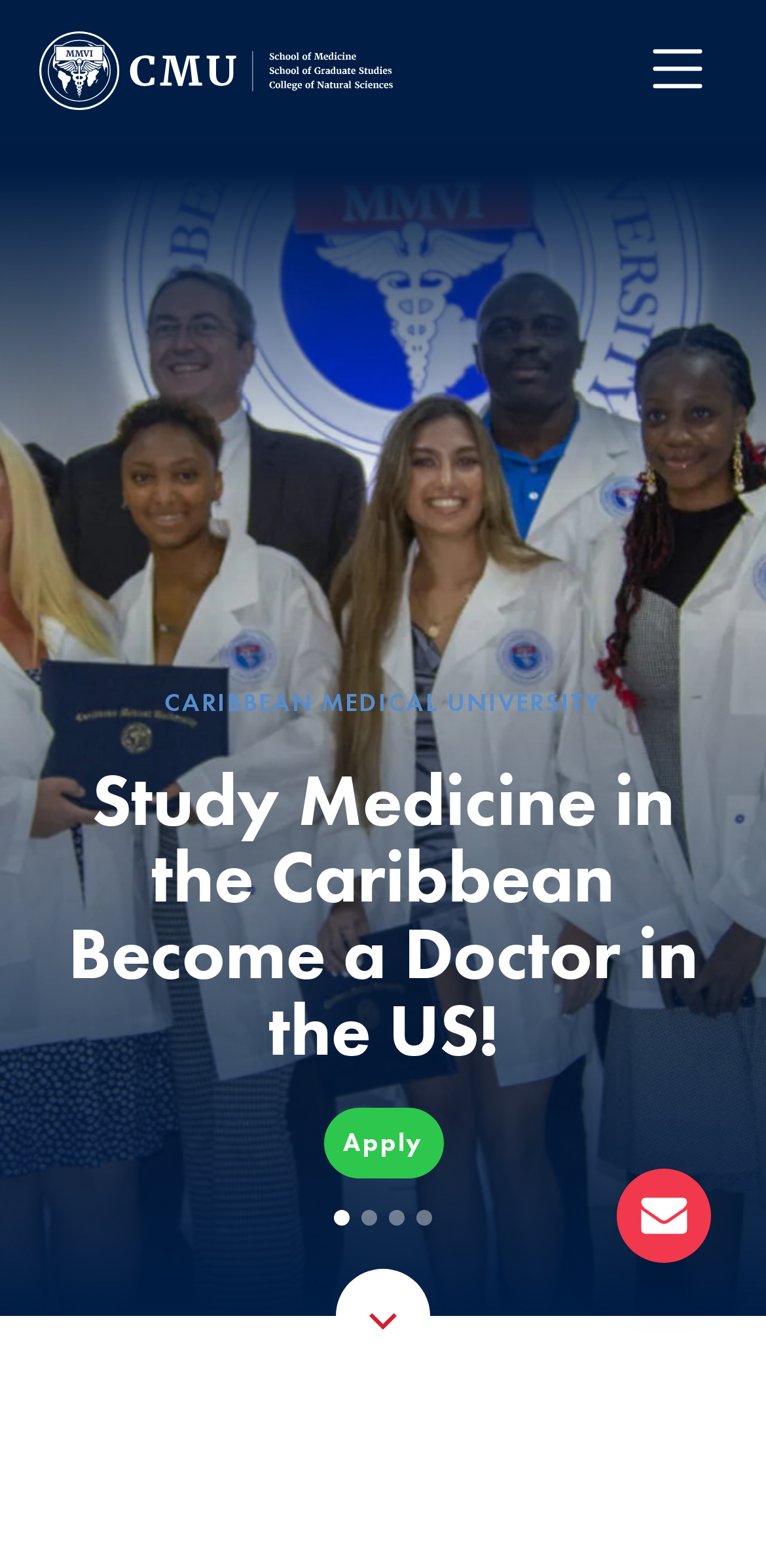Find the bounding box coordinates for the HTML element described as: "aria-label="Show slide 3 of 4"". The coordinates should consist of four float values between 0 and 1, i.e., [left, top, right, bottom].

[0.508, 0.772, 0.528, 0.782]